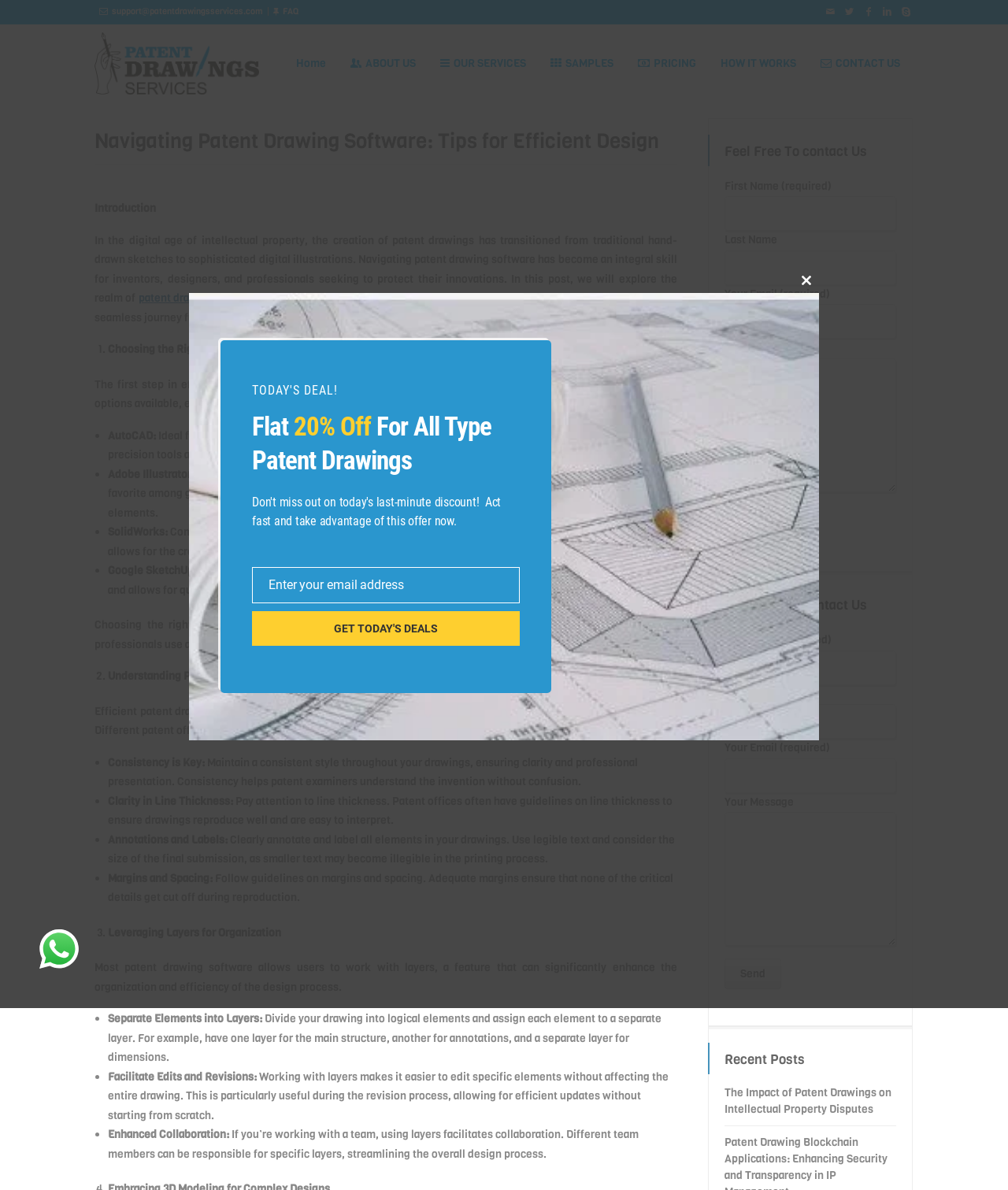Elaborate on the webpage's design and content in a detailed caption.

The webpage is about navigating patent drawing software and provides tips for efficient design. At the top, there is a navigation menu with links to "Home", "About Us", "Our Services", "Samples", "Pricing", "How it Works", and "Contact Us". Below the navigation menu, there is a logo and a heading that reads "Navigating Patent Drawing Software: Tips for Efficient Design". 

The main content of the webpage is divided into sections, each with a numbered heading. The first section is about choosing the right software, and it lists four options: AutoCAD, Adobe Illustrator, SolidWorks, and Google SketchUp. Each option is described in a few sentences, highlighting its strengths and specialties.

The second section is about understanding patent office guidelines, and it provides tips on consistency, line thickness, annotations, and margins. The third section is about leveraging layers for organization, and it explains how to separate elements into layers, facilitate edits and revisions, and enhance collaboration.

At the bottom of the webpage, there is a contact form with fields for first name, last name, email, and message. There is also a "Send" button to submit the form. Above the contact form, there is a heading that reads "Feel Free To contact Us".